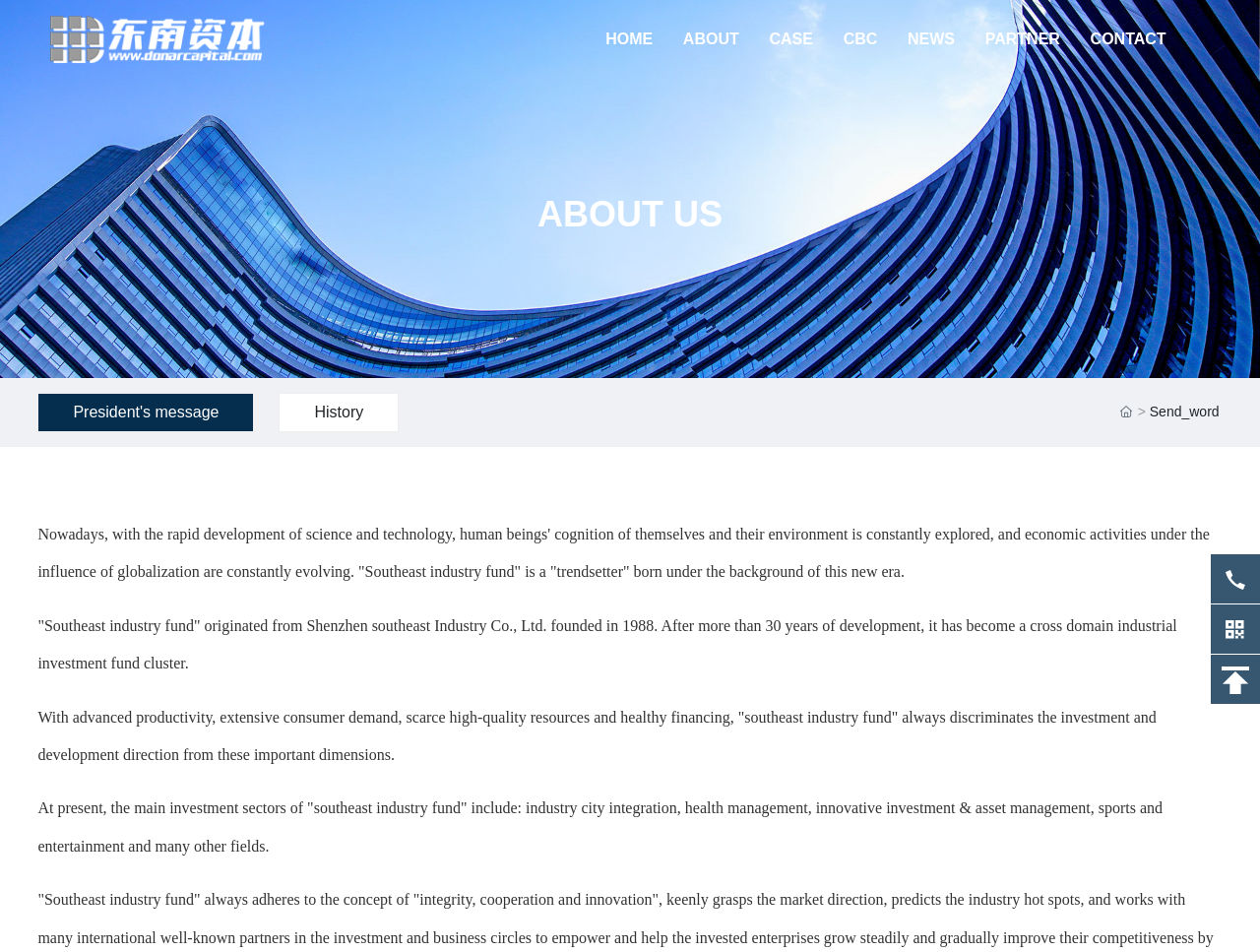Show the bounding box coordinates for the HTML element as described: "alt="东南资本" title="东南资本"".

[0.039, 0.032, 0.211, 0.048]